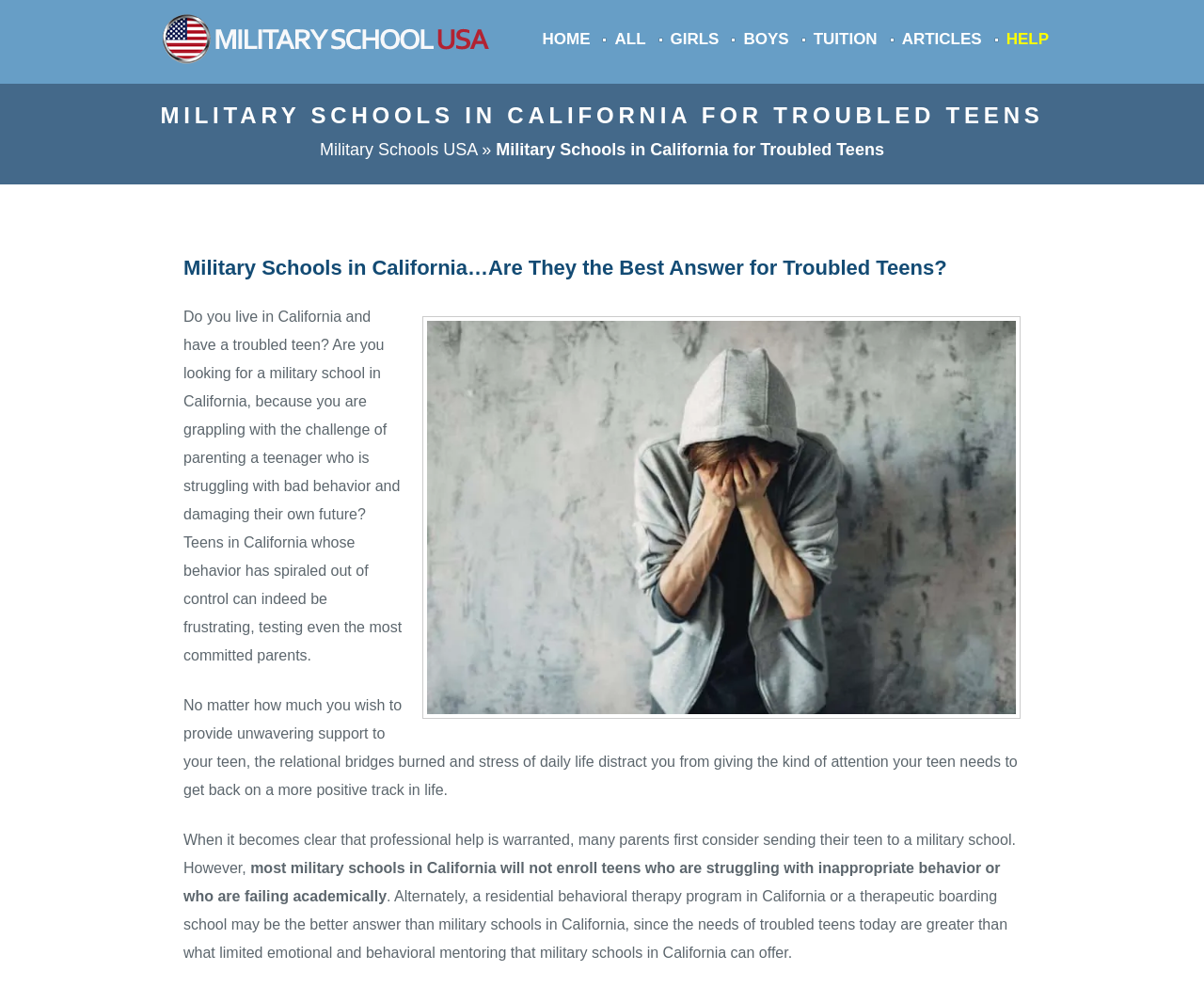Provide a brief response to the question below using a single word or phrase: 
What is the purpose of considering military schools in California?

To get professional help for troubled teens